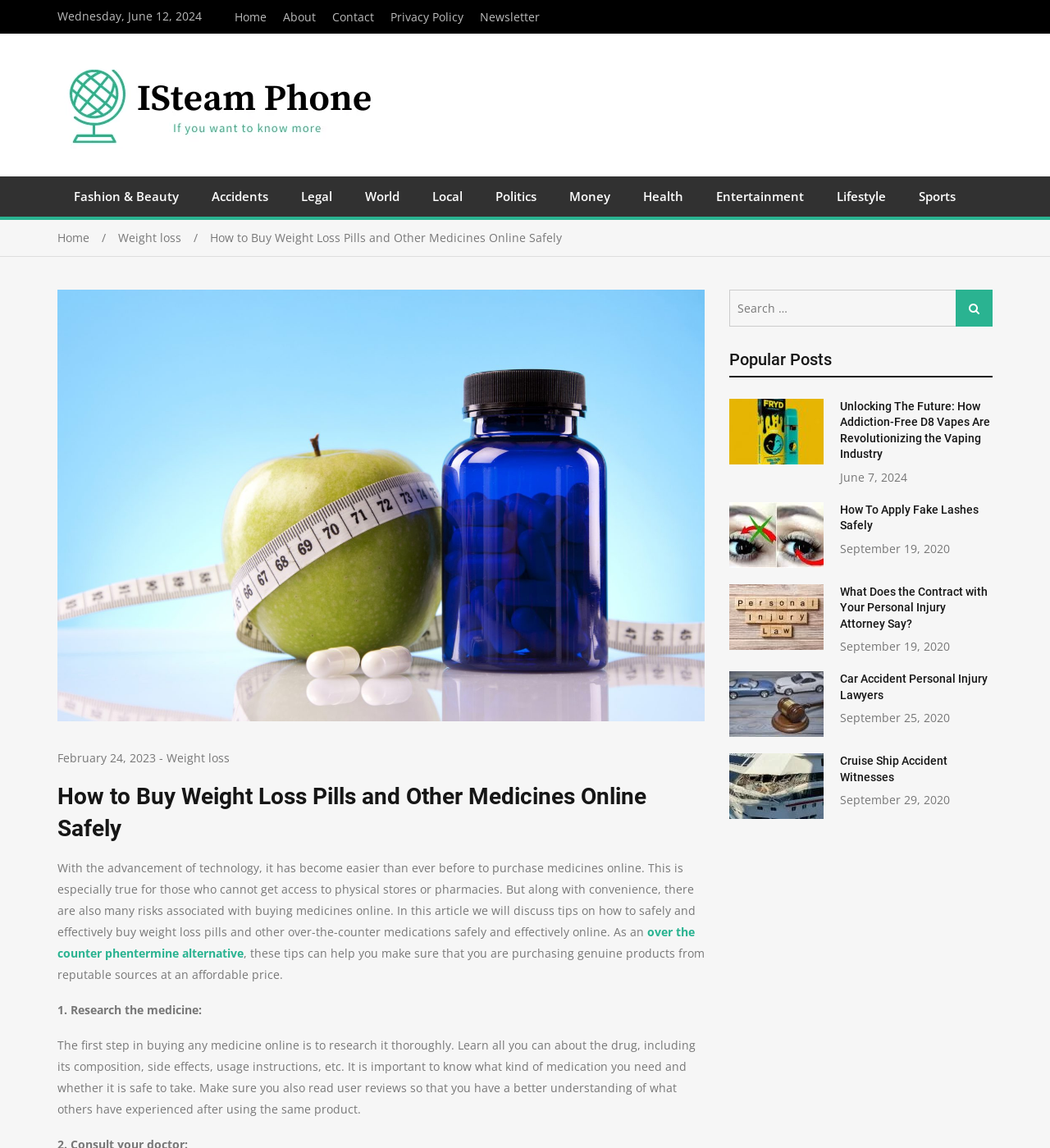Determine the bounding box coordinates for the clickable element required to fulfill the instruction: "Read the article about 'How to Buy Weight Loss Pills and Other Medicines Online Safely'". Provide the coordinates as four float numbers between 0 and 1, i.e., [left, top, right, bottom].

[0.055, 0.68, 0.671, 0.736]